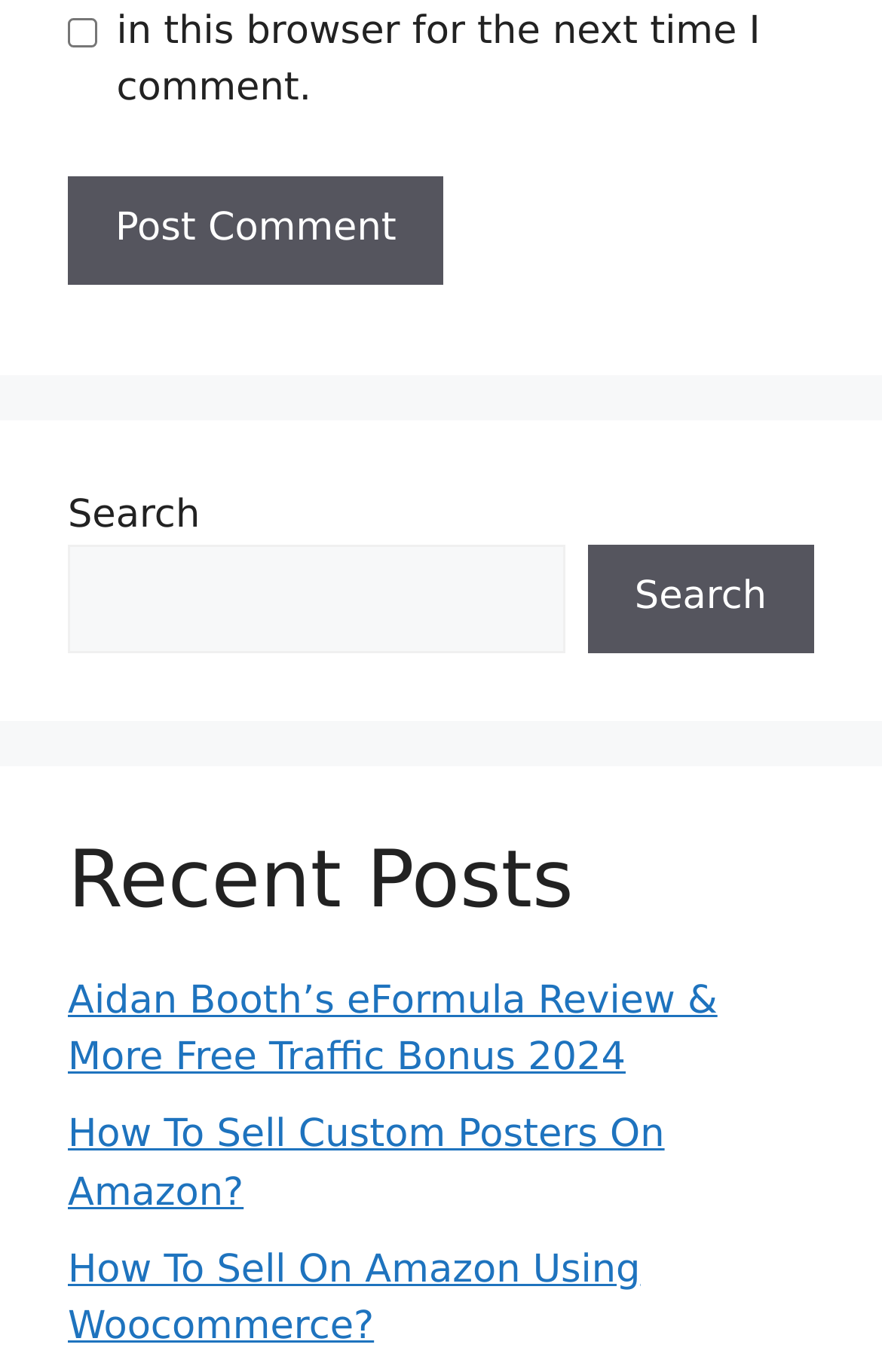Please give a succinct answer to the question in one word or phrase:
What is the purpose of the checkbox?

Save comment info